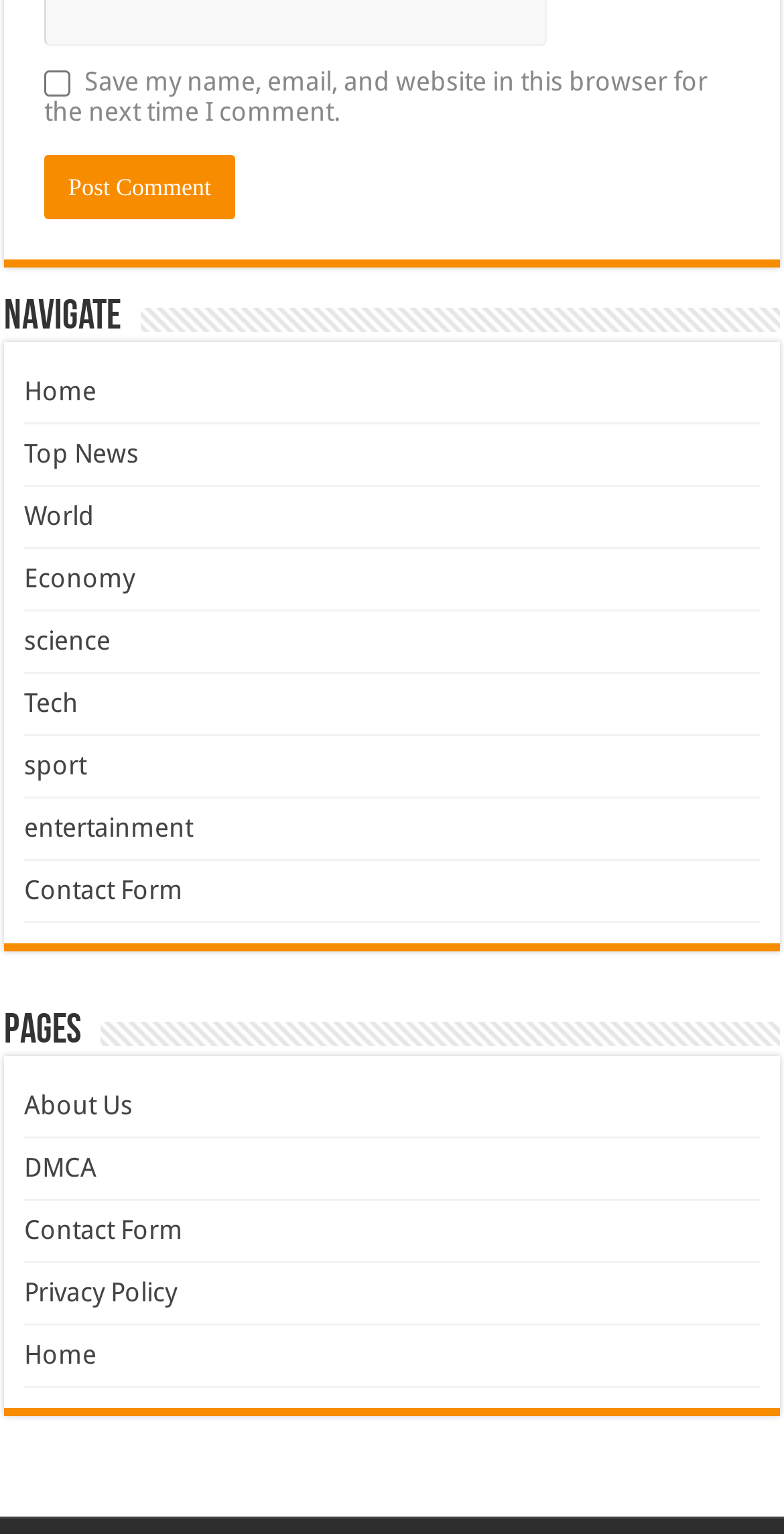Provide the bounding box coordinates of the HTML element this sentence describes: "name="submit" value="Post Comment"". The bounding box coordinates consist of four float numbers between 0 and 1, i.e., [left, top, right, bottom].

[0.056, 0.101, 0.3, 0.143]